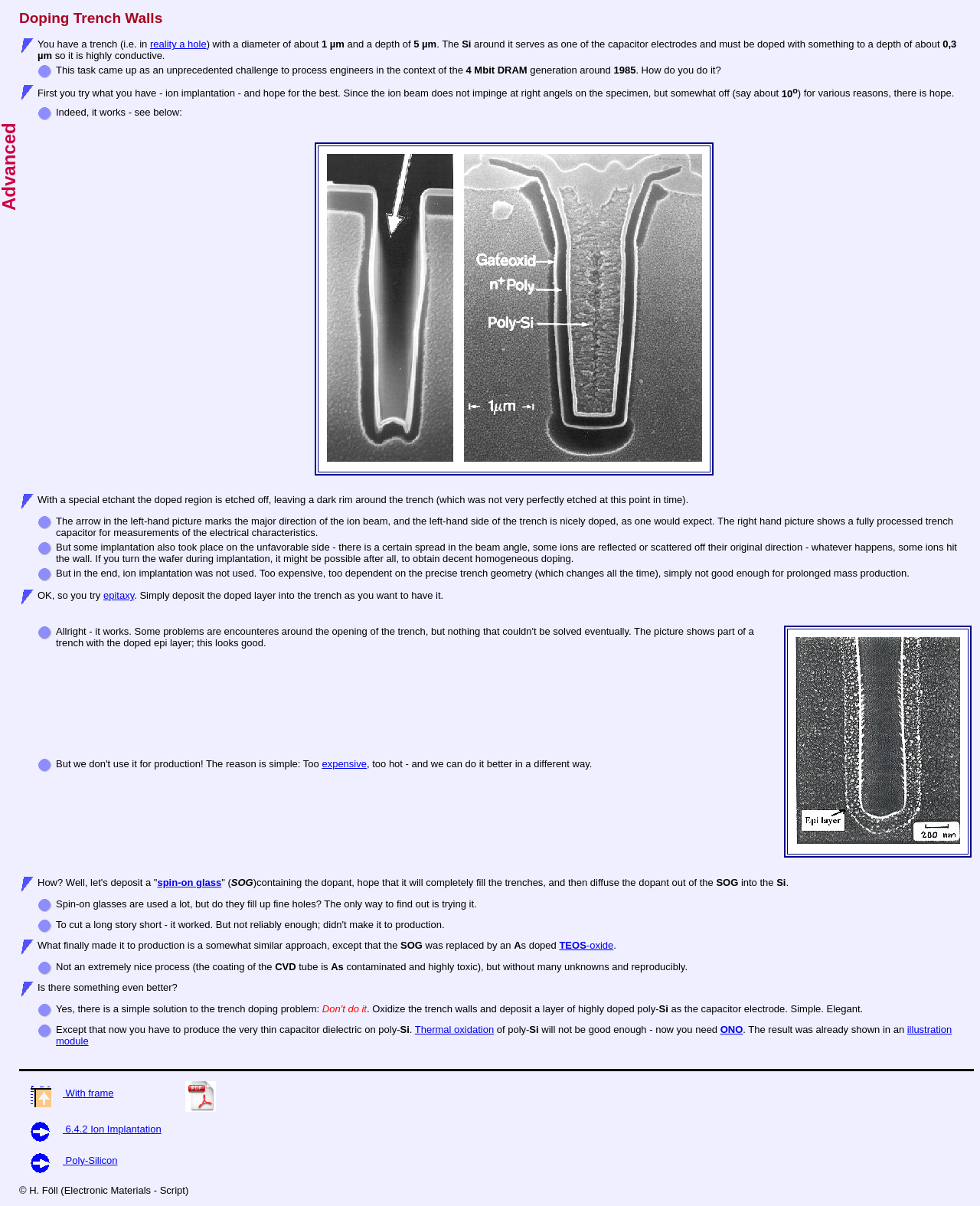What is the diameter of the trench?
Examine the image and give a concise answer in one word or a short phrase.

about 1 µm